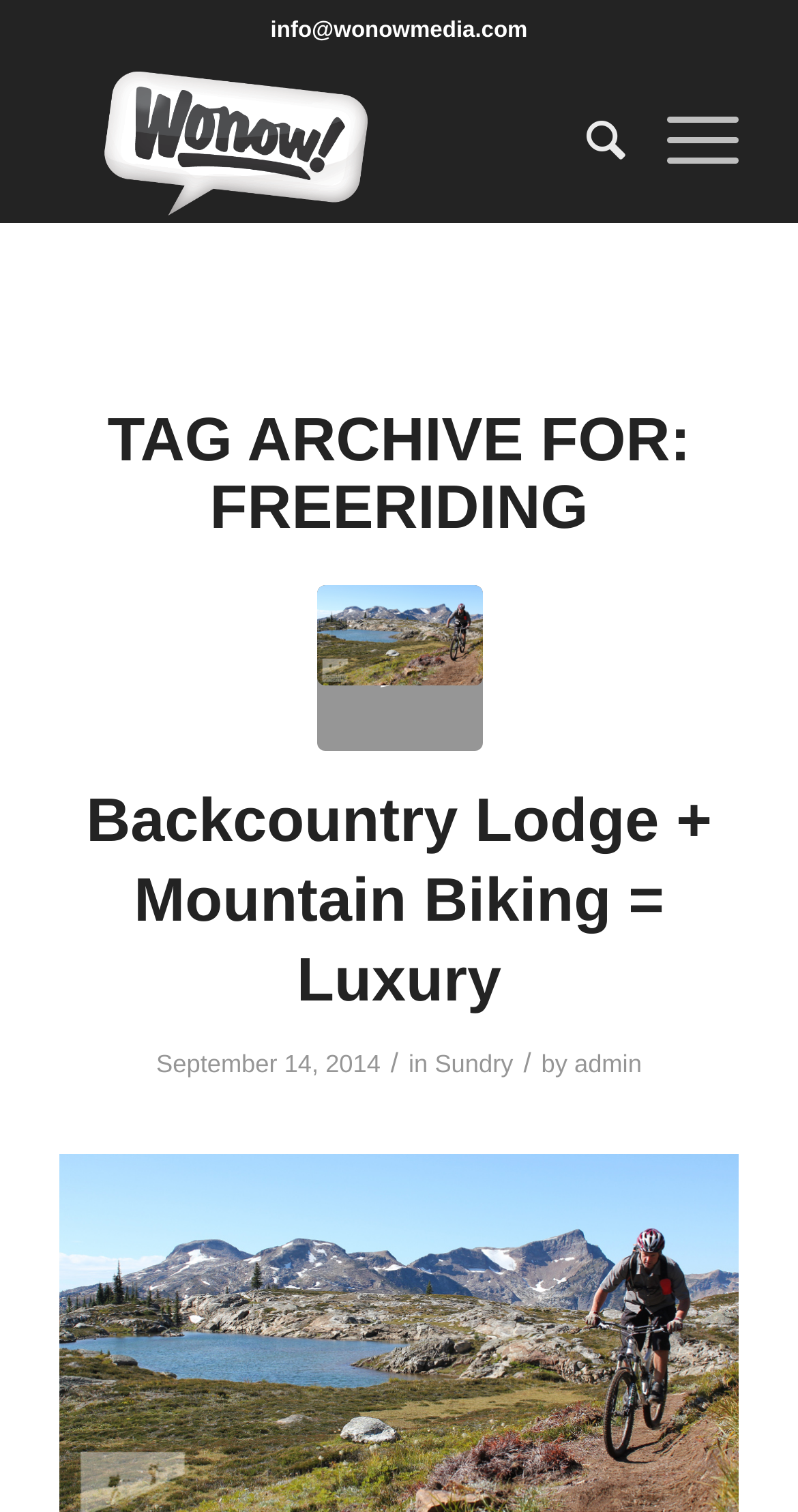Explain the webpage's design and content in an elaborate manner.

The webpage is an archive page for "freeriding" on Wonow Media. At the top, there is a contact email "info@wonowmedia.com" positioned near the top left corner. Below it, there is a layout table that spans most of the width, containing the Wonow Media logo on the left, a search menu item on the right, and a "Menu" link on the far right.

Below the layout table, there is a heading that reads "TAG ARCHIVE FOR: FREERIDING" spanning the full width. Underneath, there is a link to an article titled "vince-sol-mountain-lodge". 

Following this, there is a section with a header that contains an article titled "Backcountry Lodge + Mountain Biking = Luxury". This article has a link to the full article, a timestamp showing "September 14, 2014", and tags "Sundry" and "admin" with a "by" prefix. This section takes up most of the width and is positioned near the top half of the page.